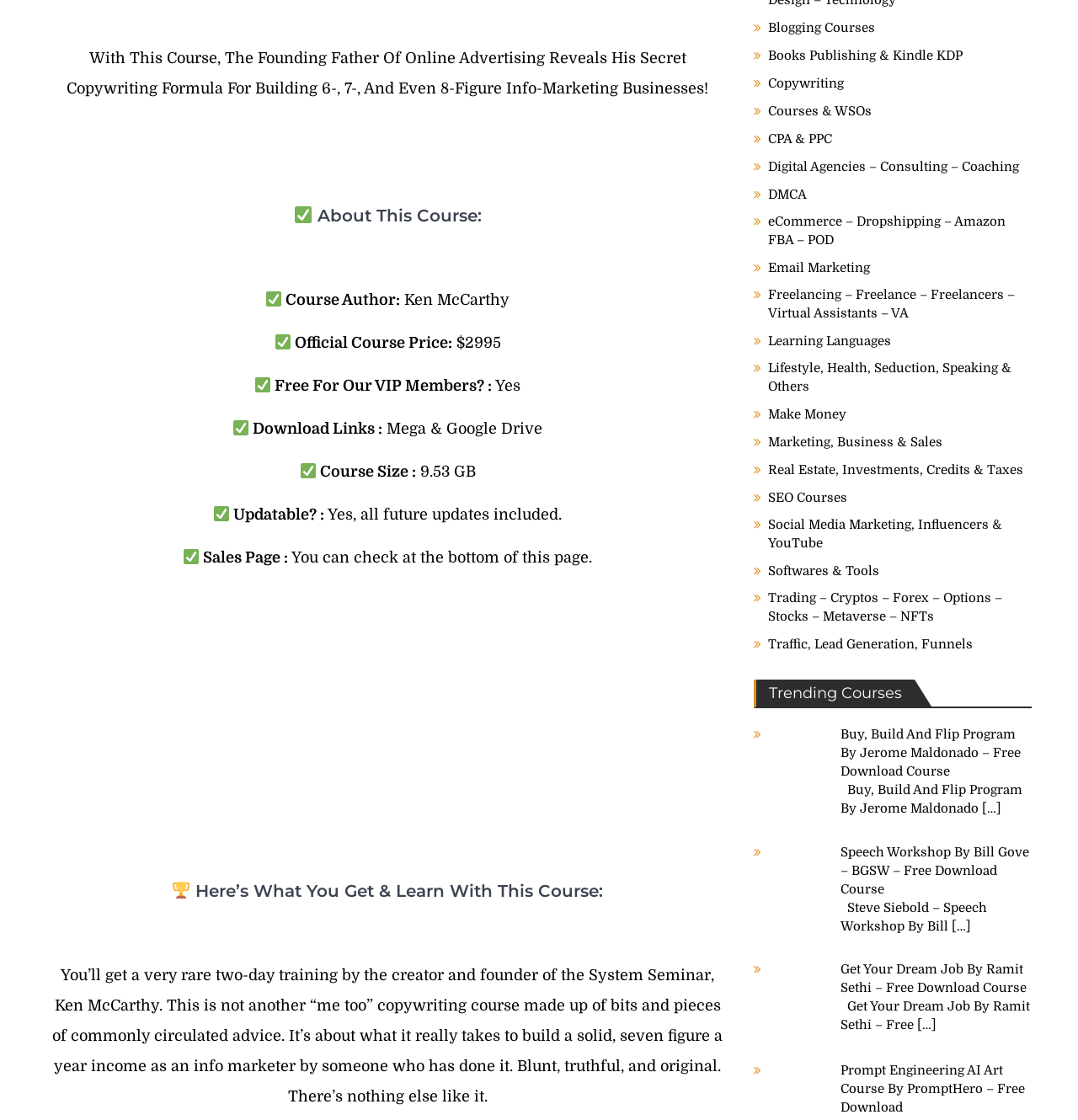Locate the bounding box of the UI element based on this description: "Copywriting". Provide four float numbers between 0 and 1 as [left, top, right, bottom].

[0.712, 0.214, 0.783, 0.228]